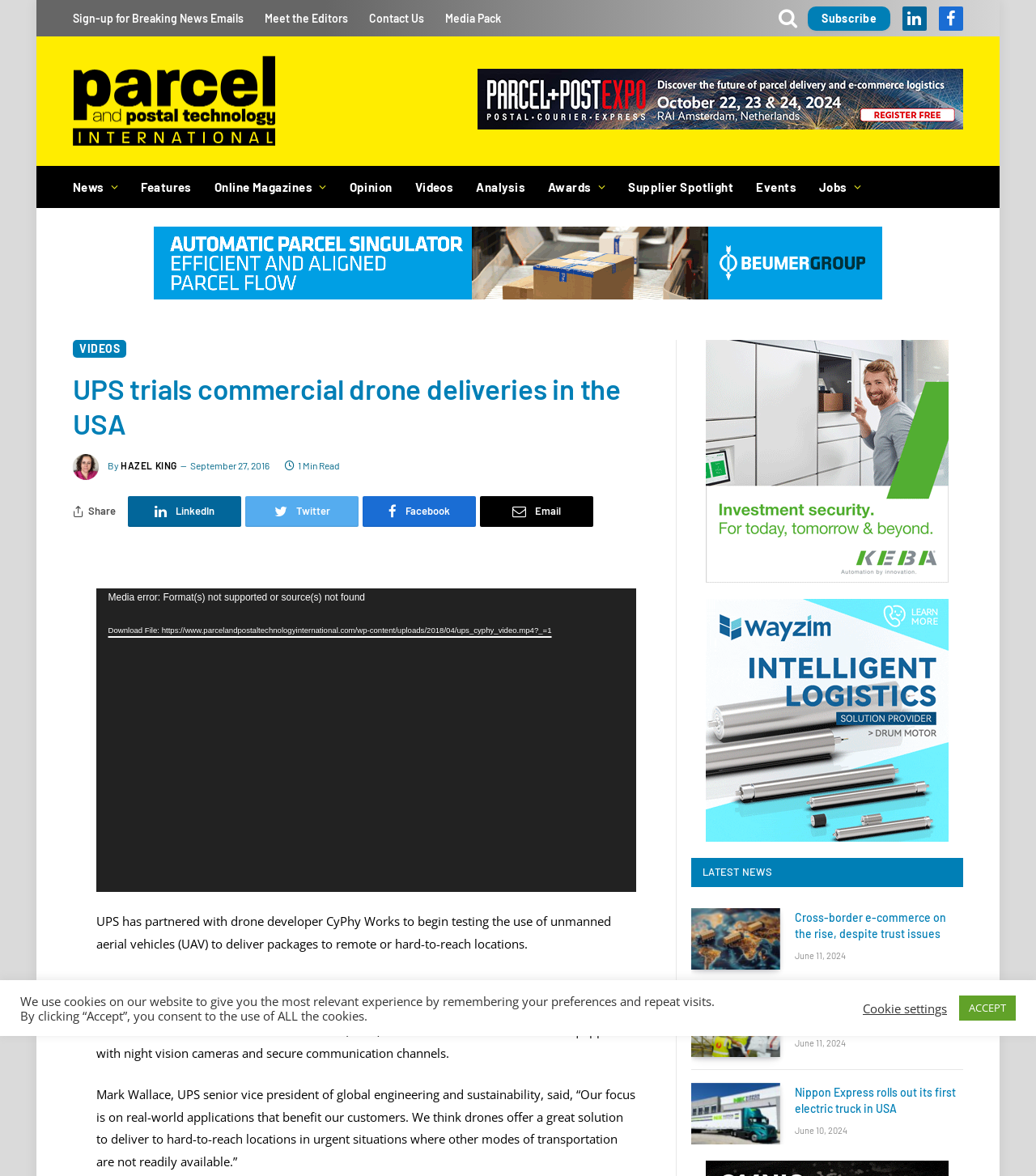What is the company testing drone deliveries?
Use the screenshot to answer the question with a single word or phrase.

UPS